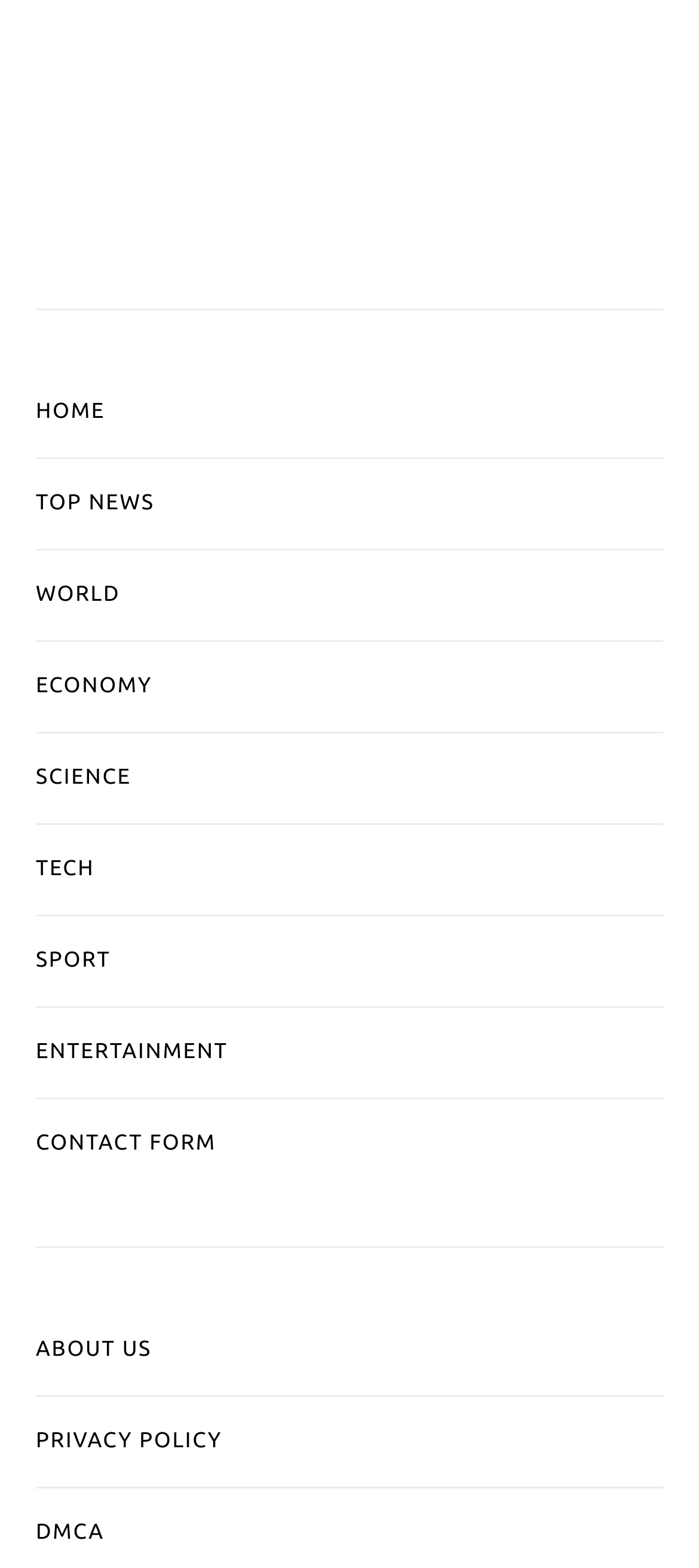Select the bounding box coordinates of the element I need to click to carry out the following instruction: "explore world news".

[0.051, 0.351, 0.949, 0.408]